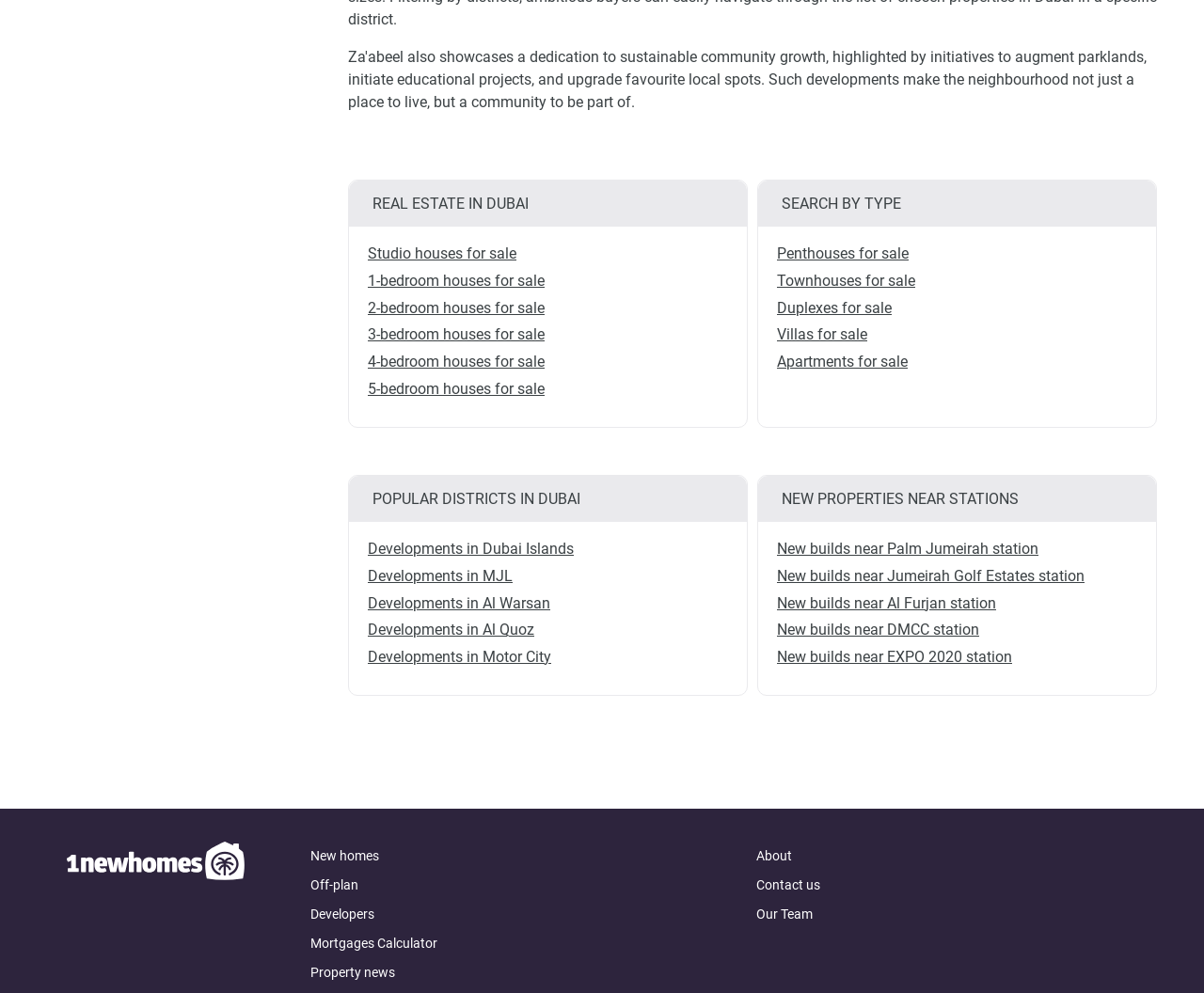What type of properties are for sale?
Based on the image, provide your answer in one word or phrase.

Houses and apartments